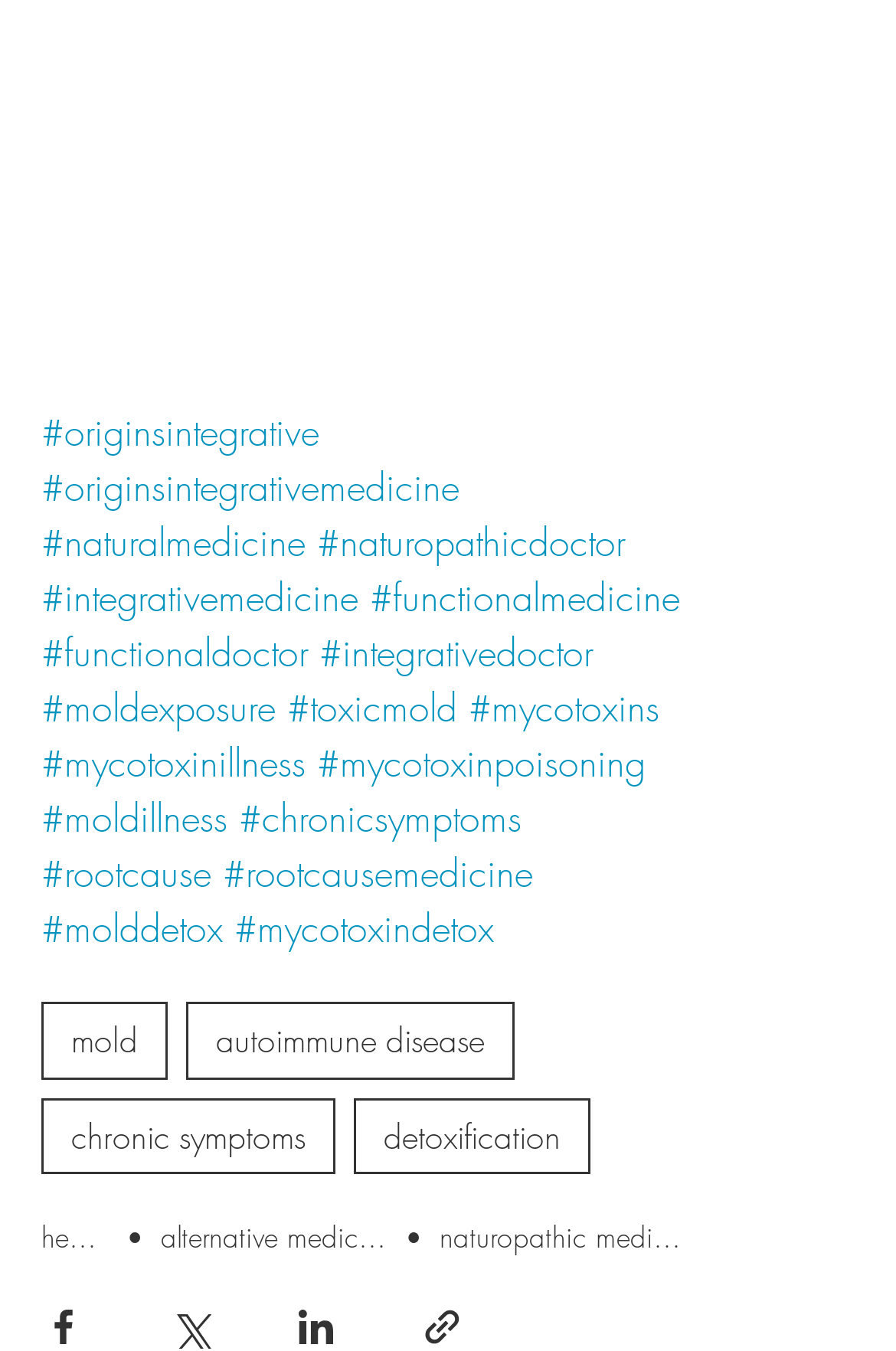Based on the image, please respond to the question with as much detail as possible:
What is the focus of the 'root cause' link?

The 'root cause' link is likely focused on identifying and addressing the underlying root cause of illness, rather than just treating symptoms, which is a key principle of integrative and functional medicine.